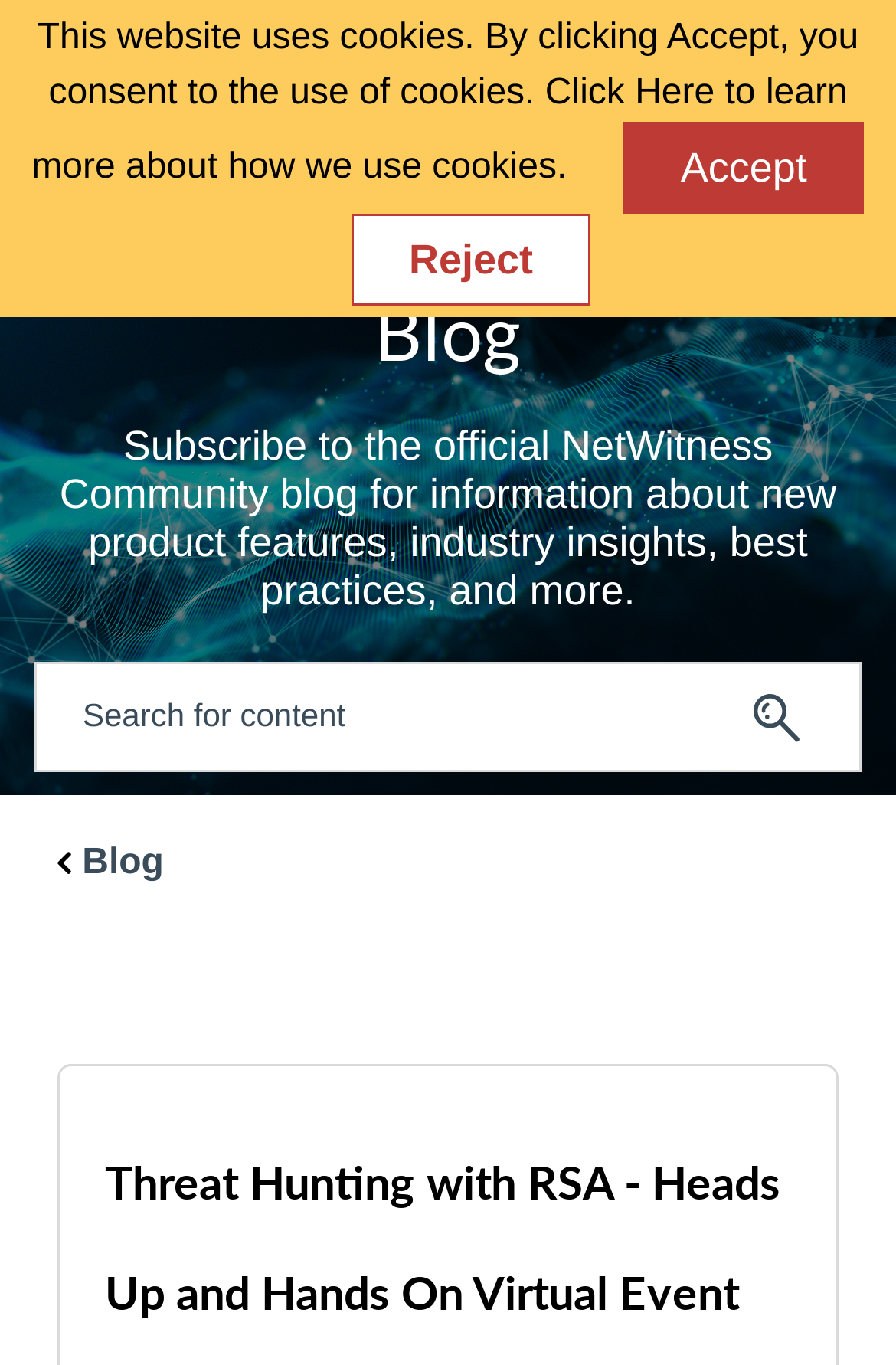Please identify the bounding box coordinates of the element's region that needs to be clicked to fulfill the following instruction: "Browse the website". The bounding box coordinates should consist of four float numbers between 0 and 1, i.e., [left, top, right, bottom].

[0.025, 0.0, 0.153, 0.084]